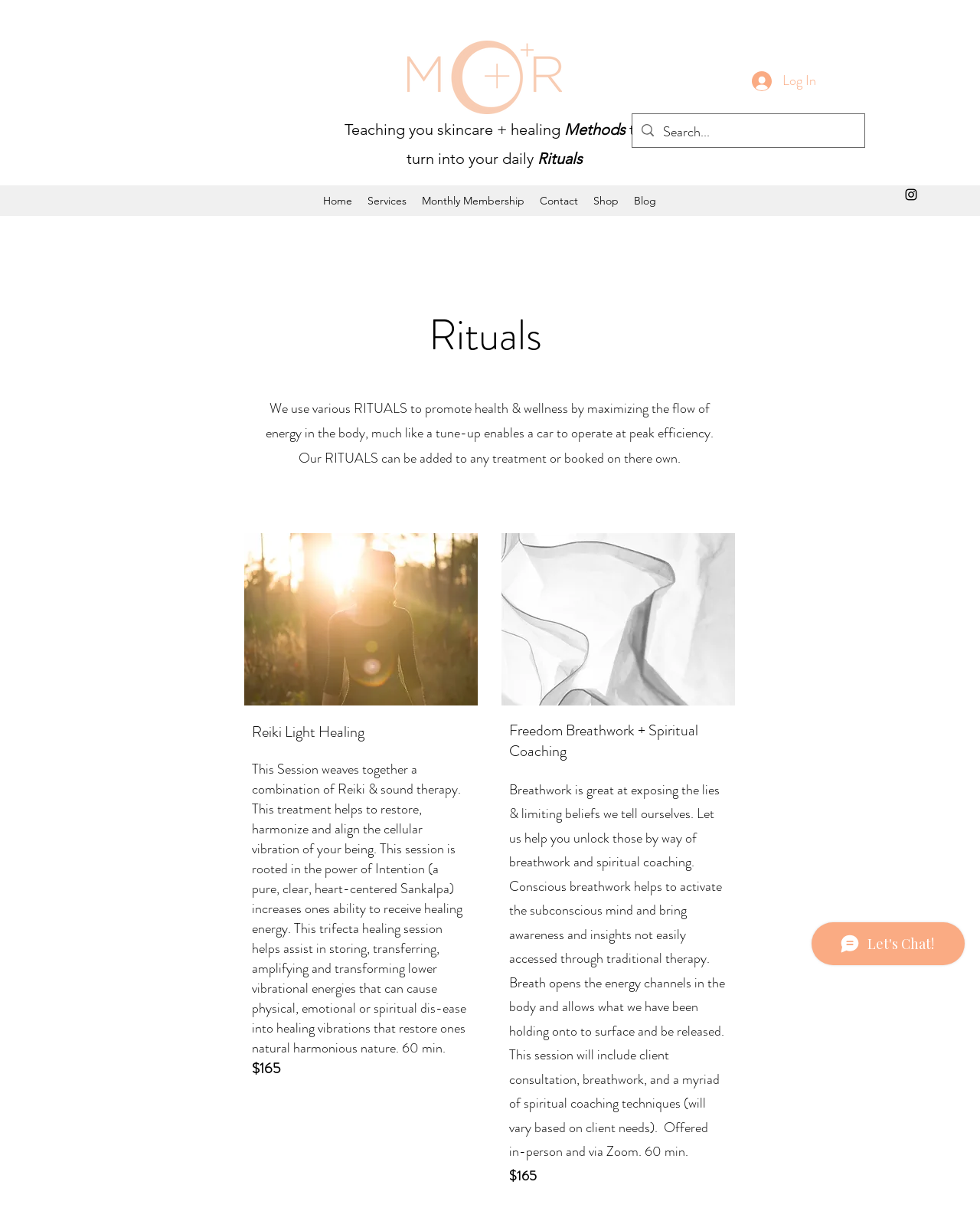Using the webpage screenshot and the element description Services, determine the bounding box coordinates. Specify the coordinates in the format (top-left x, top-left y, bottom-right x, bottom-right y) with values ranging from 0 to 1.

[0.368, 0.153, 0.423, 0.176]